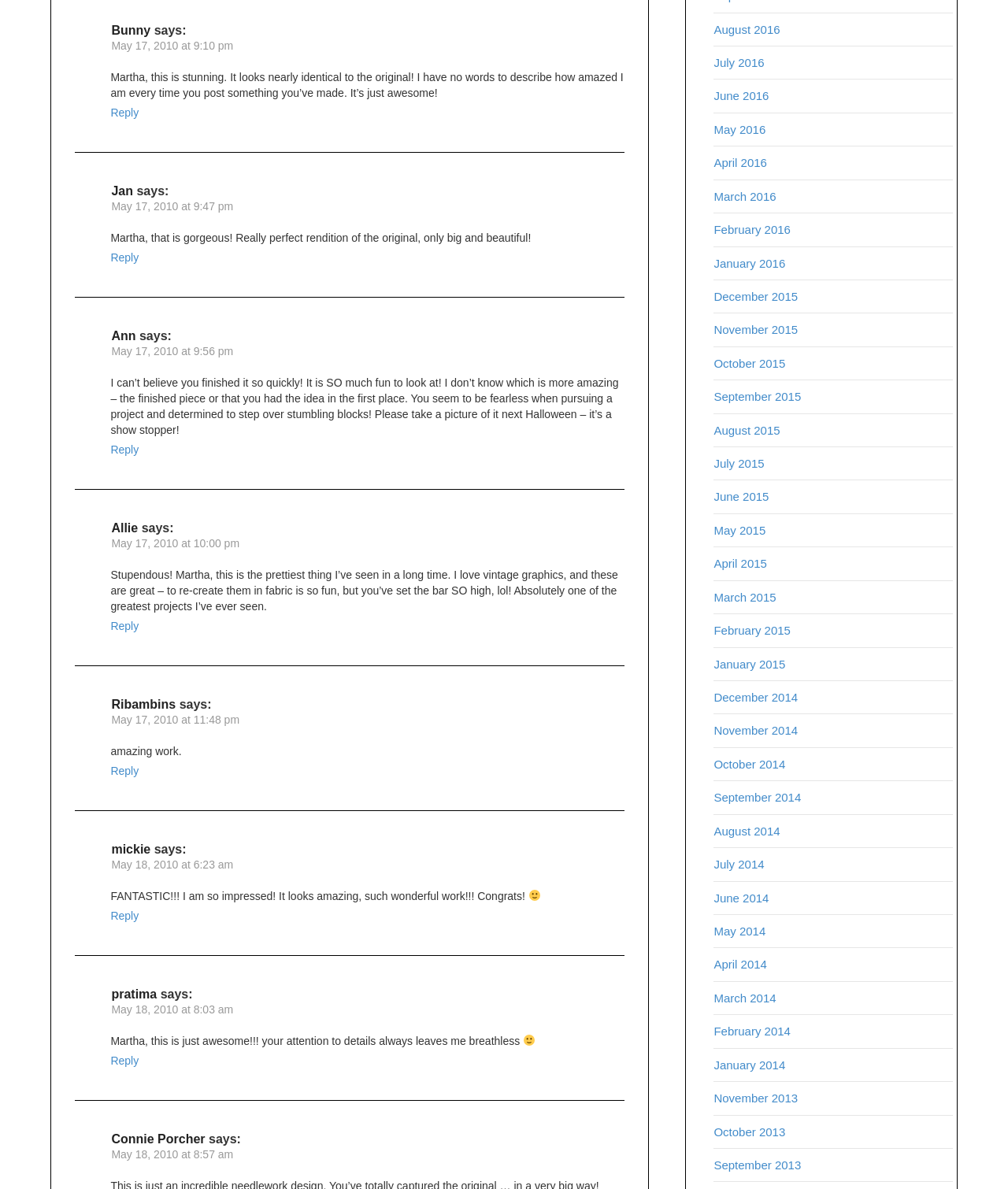Identify the bounding box of the UI element described as follows: "Jan". Provide the coordinates as four float numbers in the range of 0 to 1 [left, top, right, bottom].

[0.11, 0.155, 0.132, 0.166]